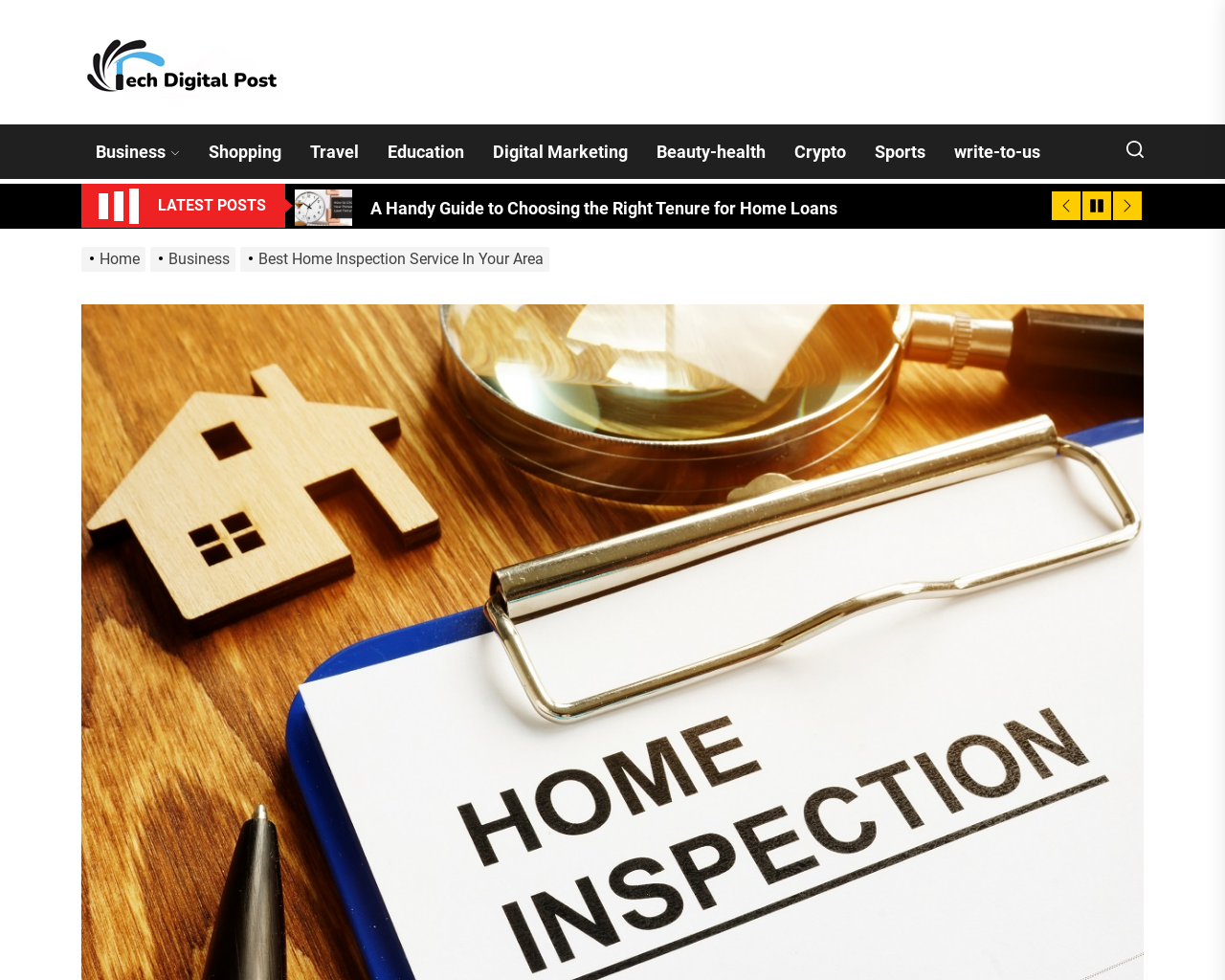Identify the bounding box of the HTML element described as: "Crypto".

[0.637, 0.127, 0.702, 0.183]